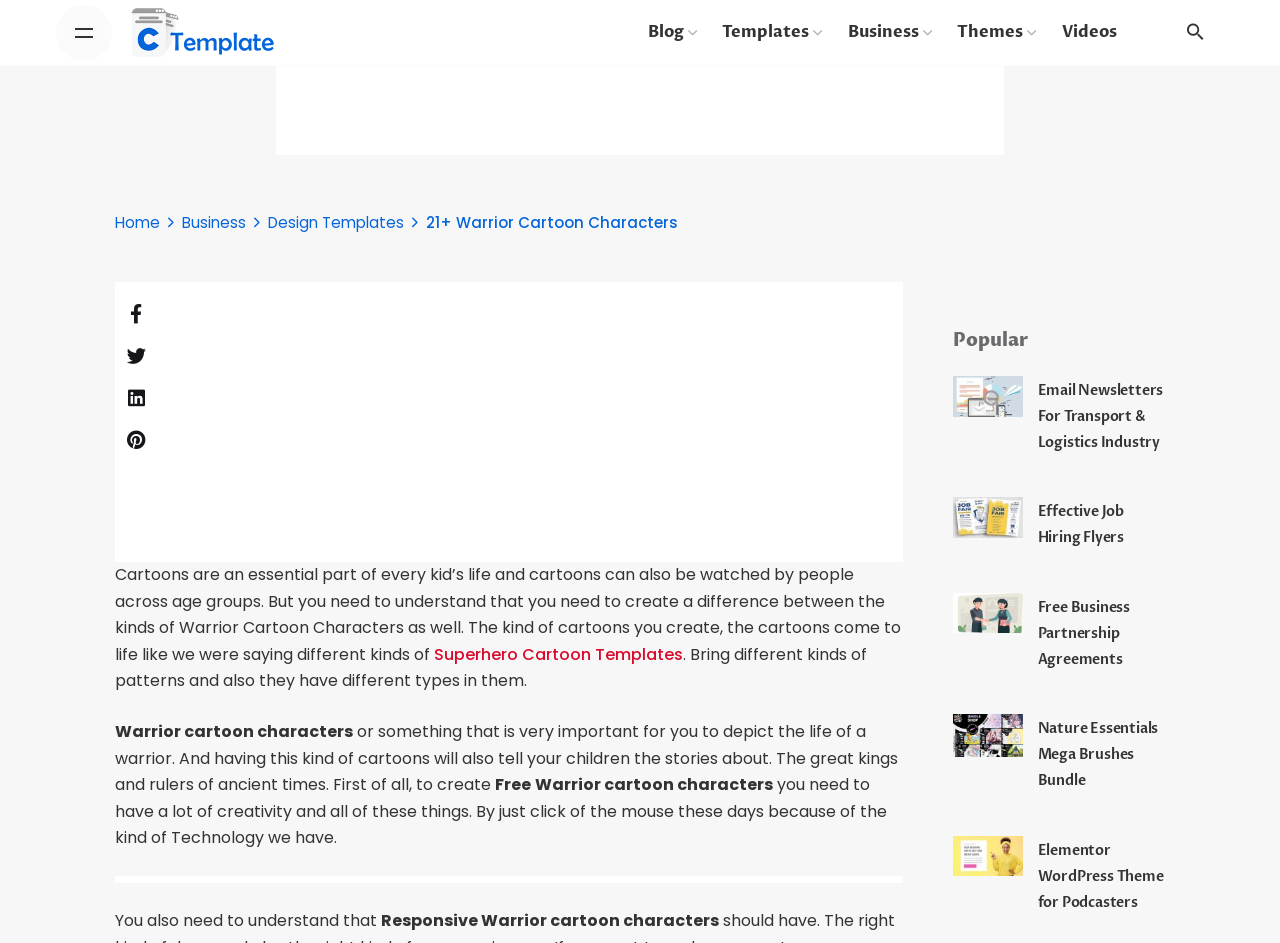Please identify the bounding box coordinates of the element I should click to complete this instruction: 'Read about Warrior Cartoon Characters'. The coordinates should be given as four float numbers between 0 and 1, like this: [left, top, right, bottom].

[0.09, 0.597, 0.704, 0.706]